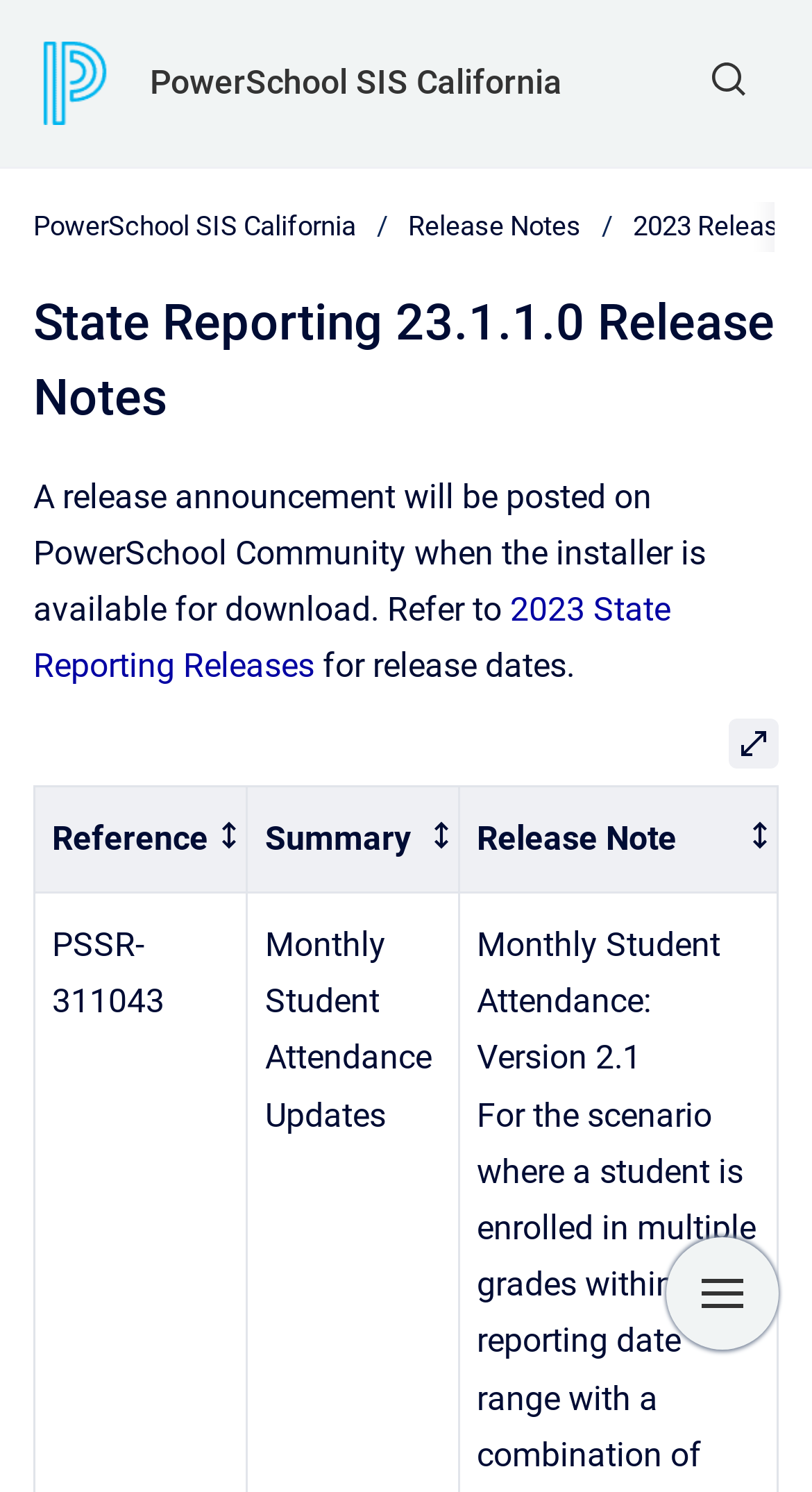Locate the bounding box coordinates of the element that should be clicked to execute the following instruction: "Click the link to PowerSchool SIS California".

[0.185, 0.02, 0.692, 0.092]